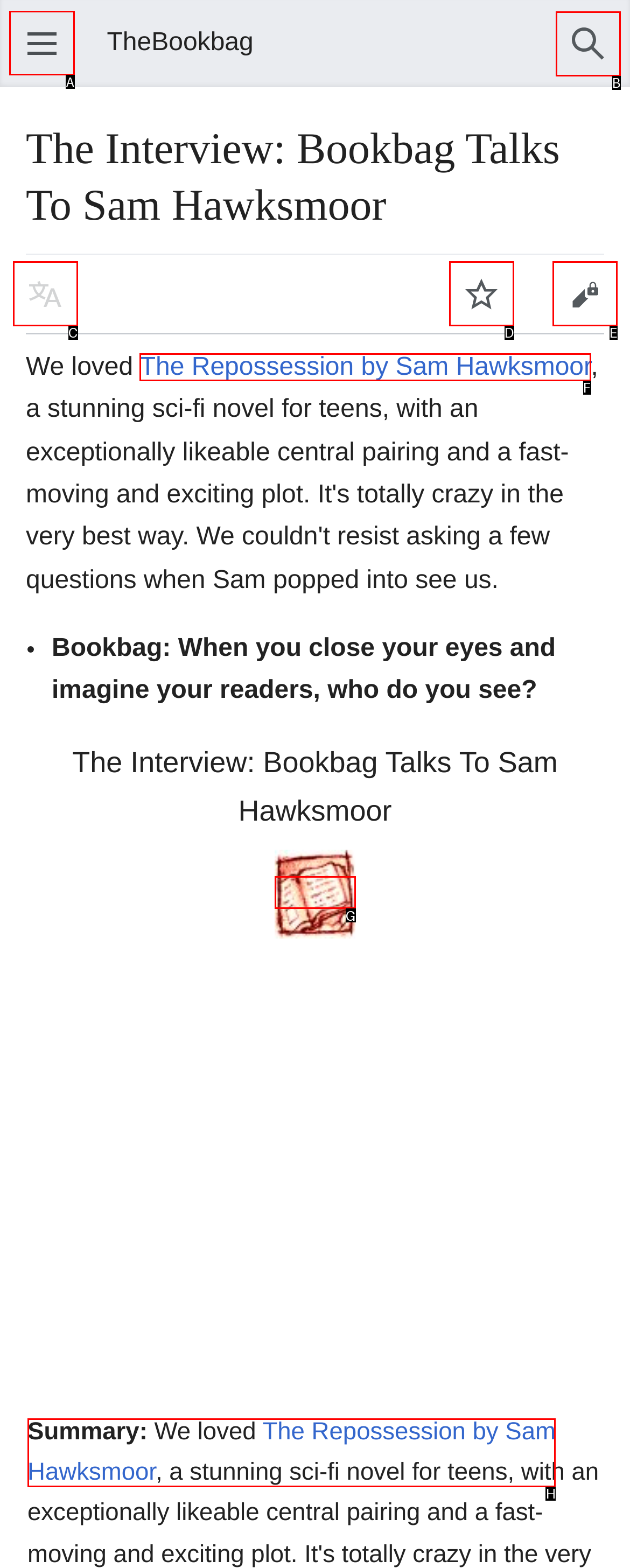Identify the letter of the option that should be selected to accomplish the following task: Open main menu. Provide the letter directly.

A